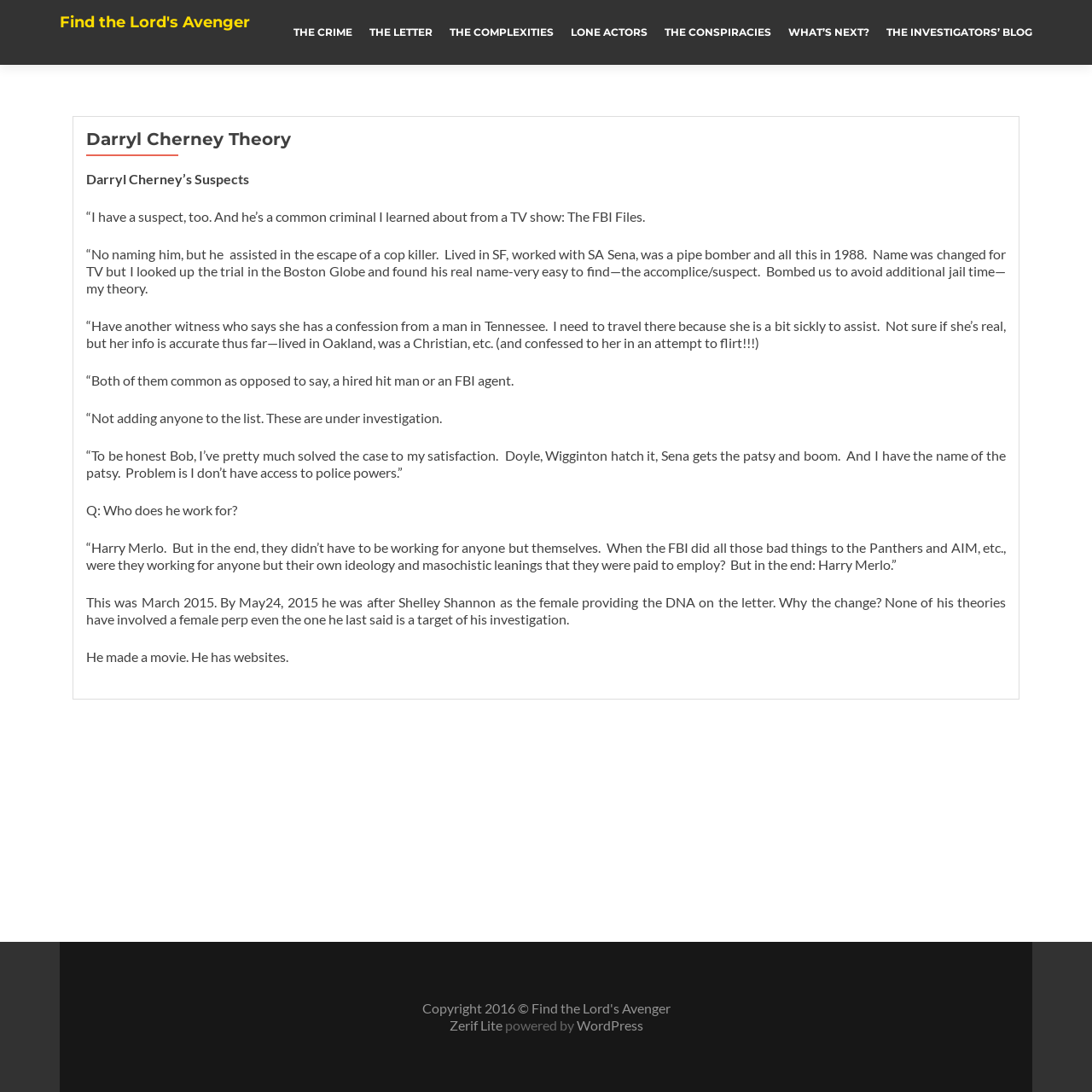Locate the bounding box coordinates of the element you need to click to accomplish the task described by this instruction: "Read 'Darryl Cherney Theory'".

[0.079, 0.119, 0.921, 0.136]